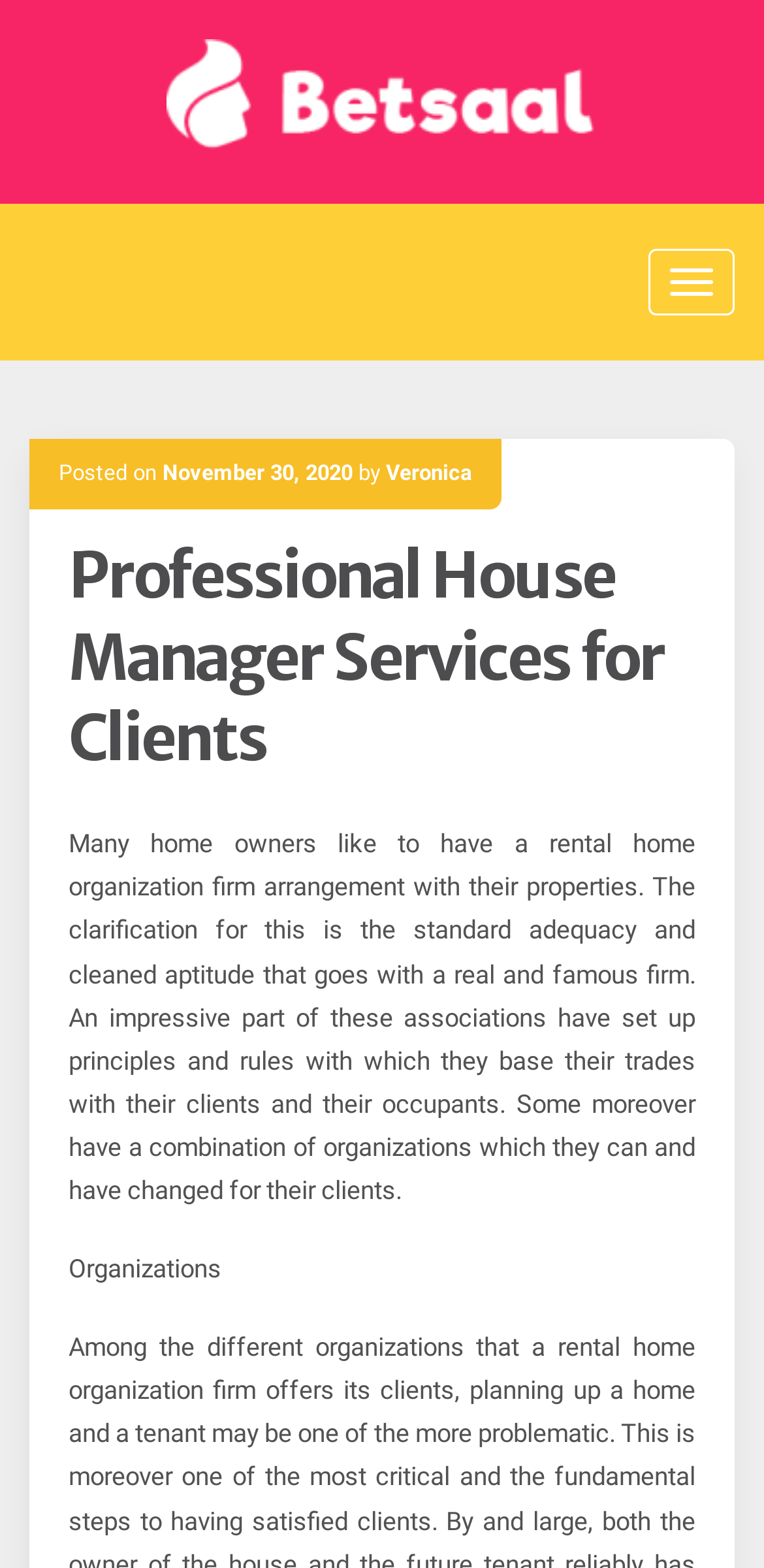What is the author of the post?
Answer the question with a detailed and thorough explanation.

I found a link element with the text 'Veronica' which is a child of a header element, indicating that Veronica is the author of the post.